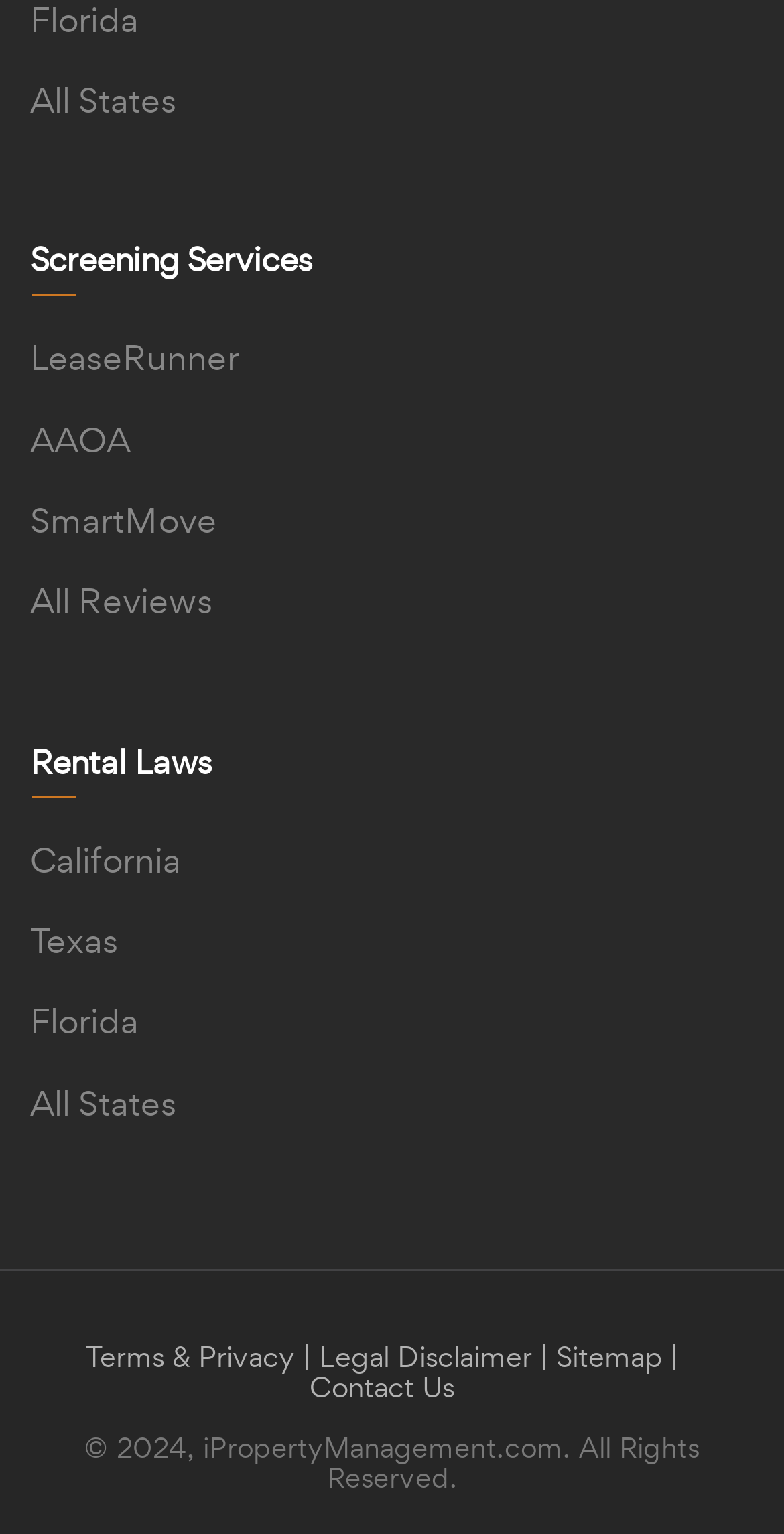Please mark the clickable region by giving the bounding box coordinates needed to complete this instruction: "Send an email".

None